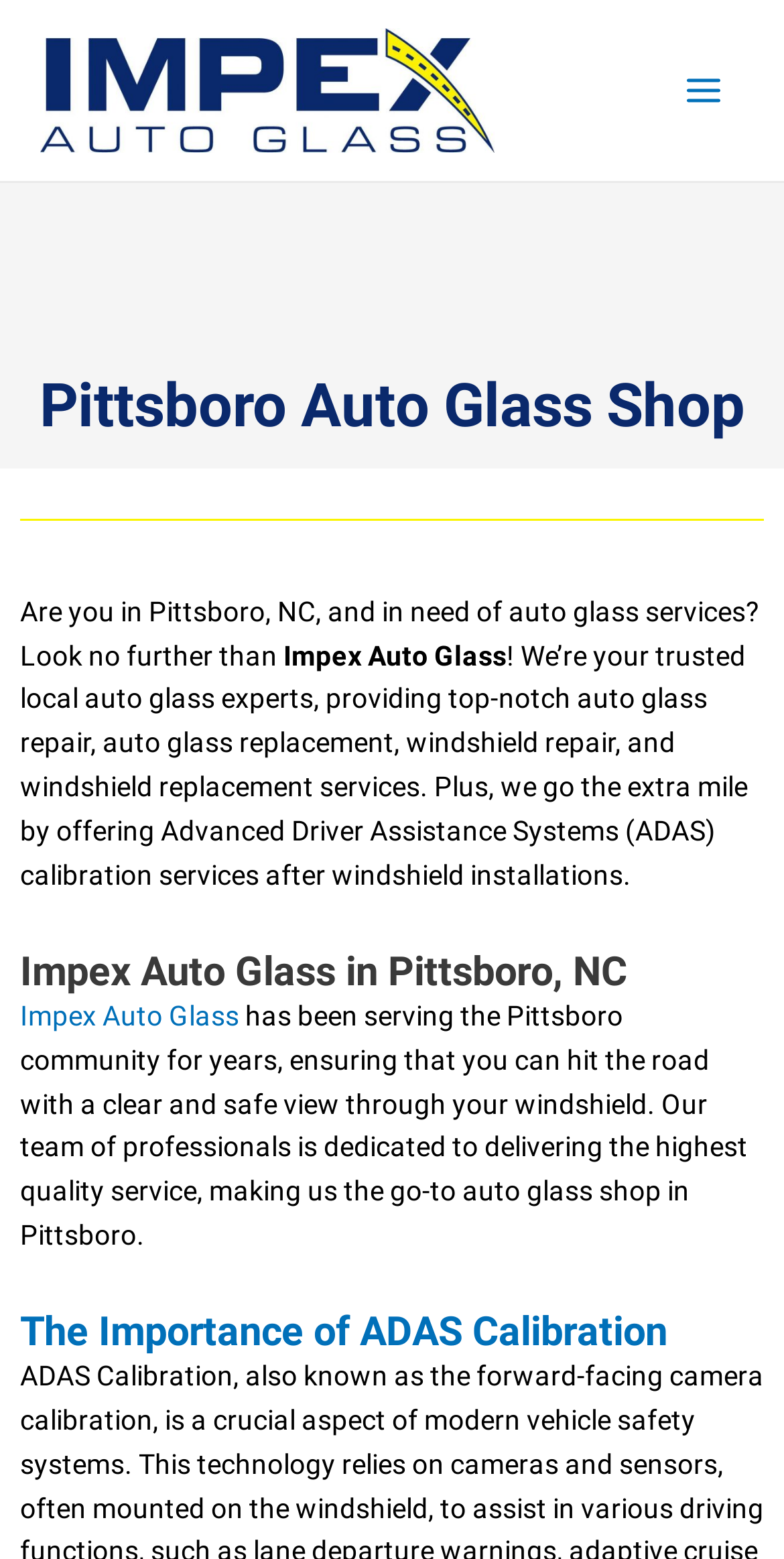Show the bounding box coordinates for the HTML element described as: "title="cropped-IMPEX_AG_YEL.jpg - Impex Auto Glass"".

[0.051, 0.046, 0.631, 0.066]